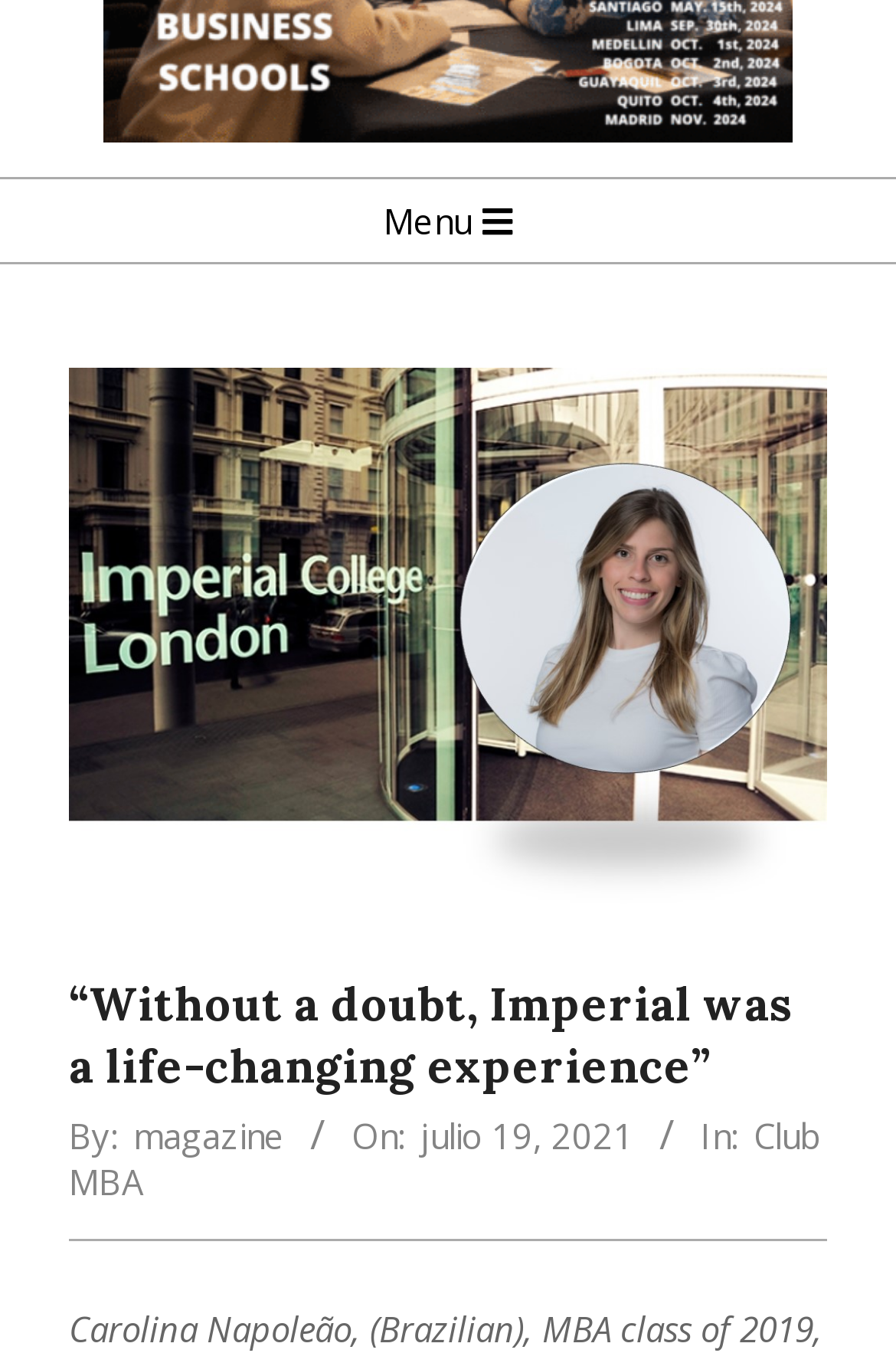Find the bounding box coordinates for the UI element whose description is: "Club MBA". The coordinates should be four float numbers between 0 and 1, in the format [left, top, right, bottom].

[0.077, 0.821, 0.915, 0.889]